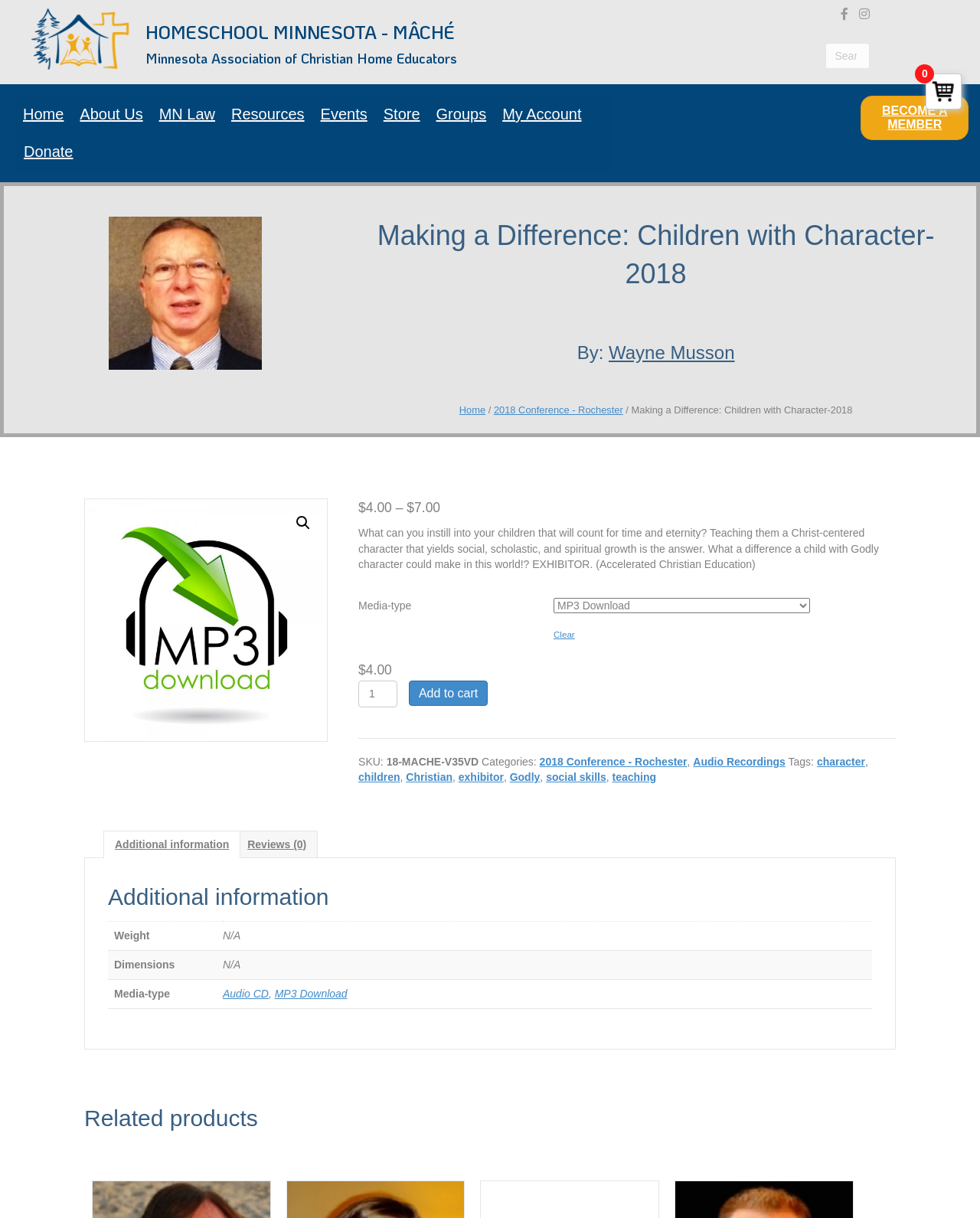Examine the image and give a thorough answer to the following question:
What is the price of the product?

I found the price of the product by looking at the static text element with the text '$4.00' which is located near the 'Add to cart' button.